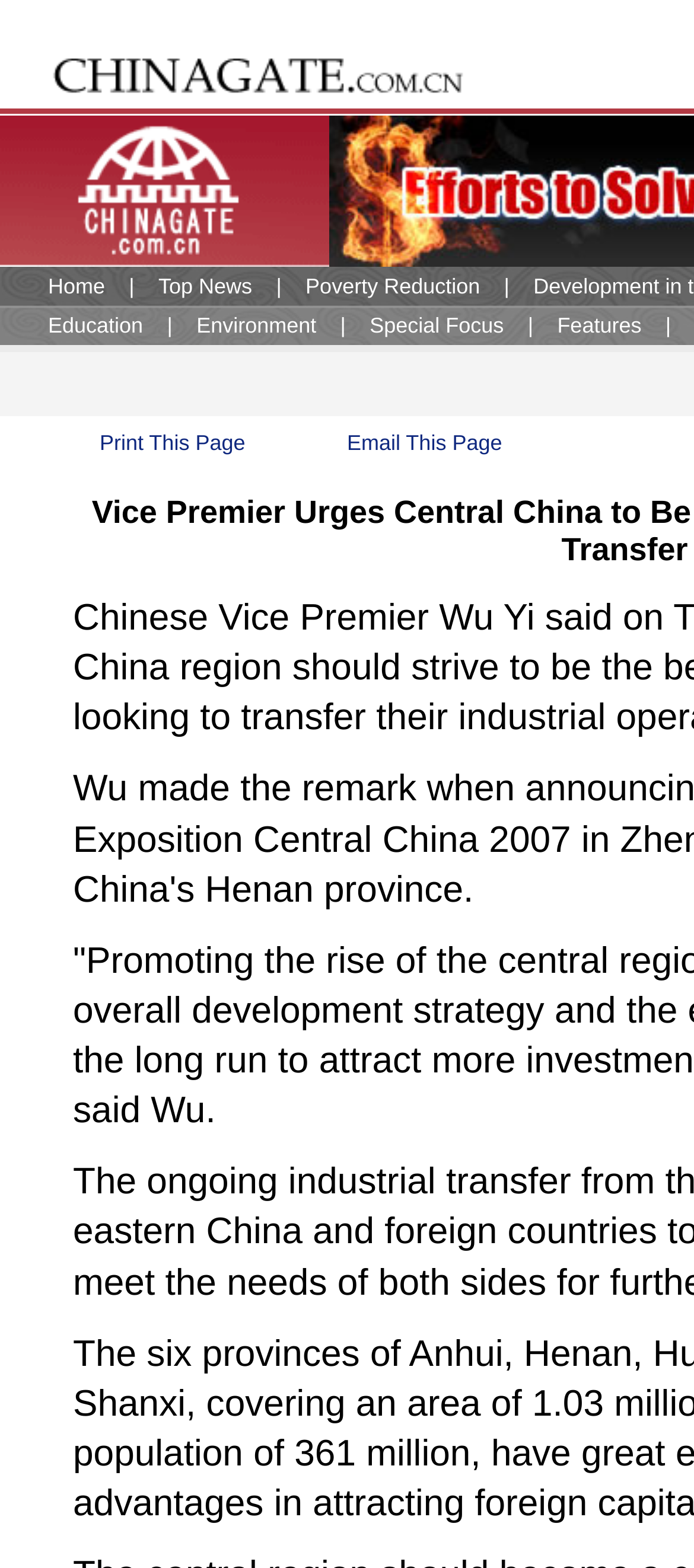Locate the UI element described as follows: "Email This Page". Return the bounding box coordinates as four float numbers between 0 and 1 in the order [left, top, right, bottom].

[0.5, 0.274, 0.723, 0.29]